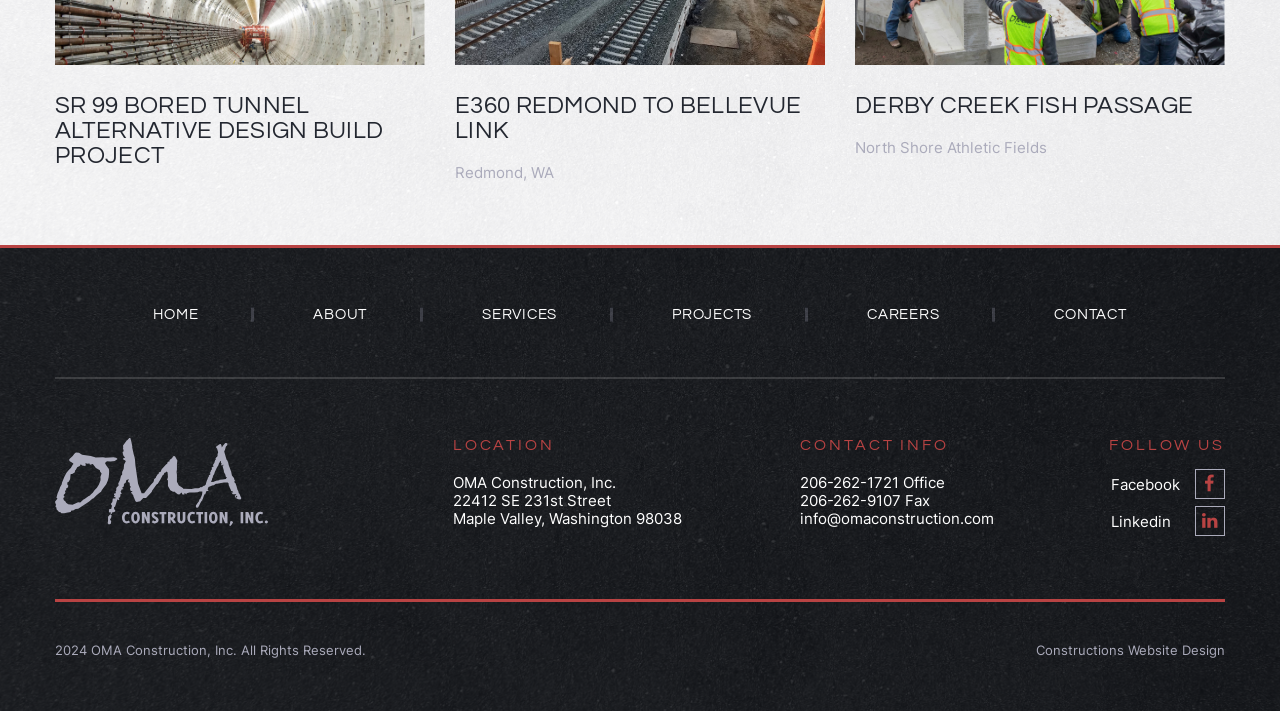Could you find the bounding box coordinates of the clickable area to complete this instruction: "follow on Facebook"?

[0.868, 0.655, 0.957, 0.707]